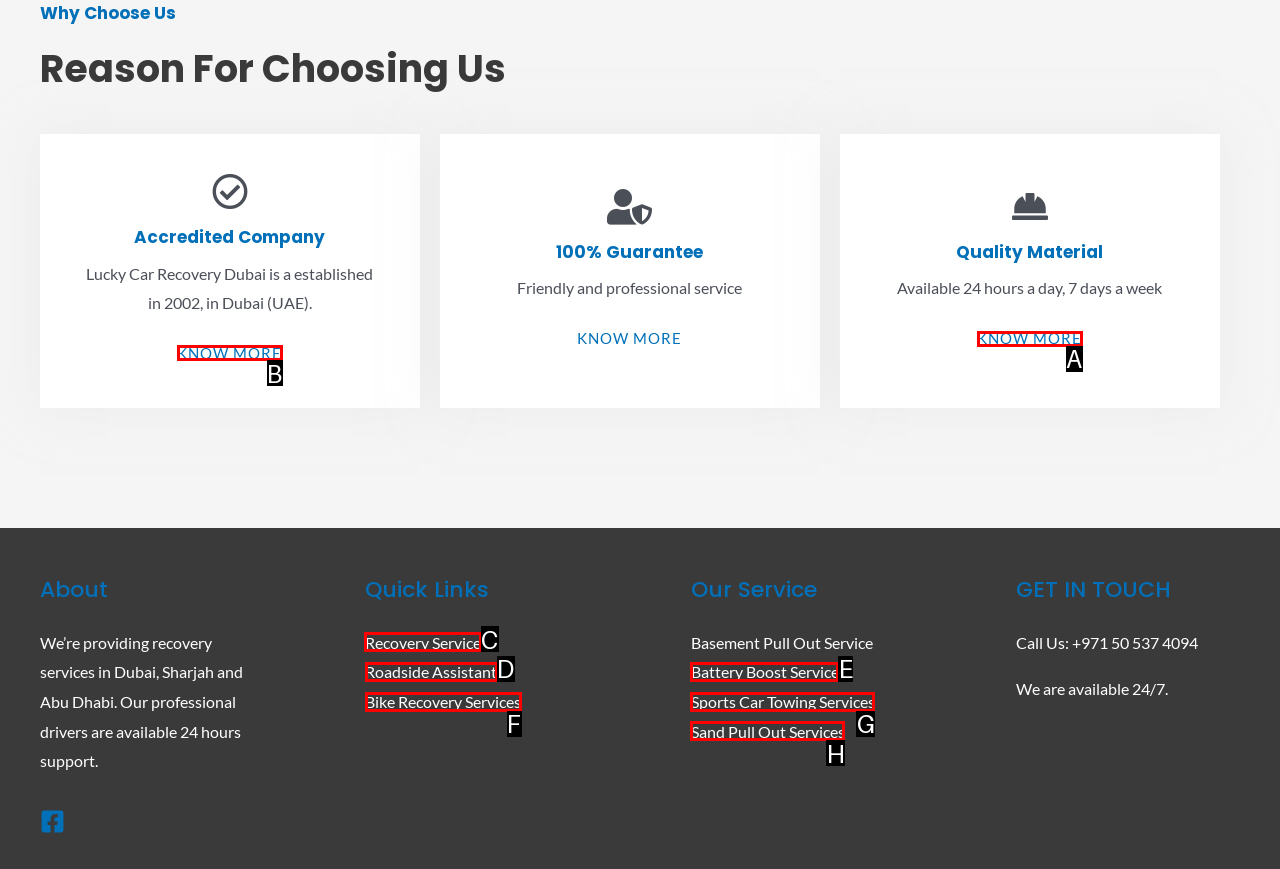For the instruction: Click on Recovery Service under Quick Links, which HTML element should be clicked?
Respond with the letter of the appropriate option from the choices given.

C